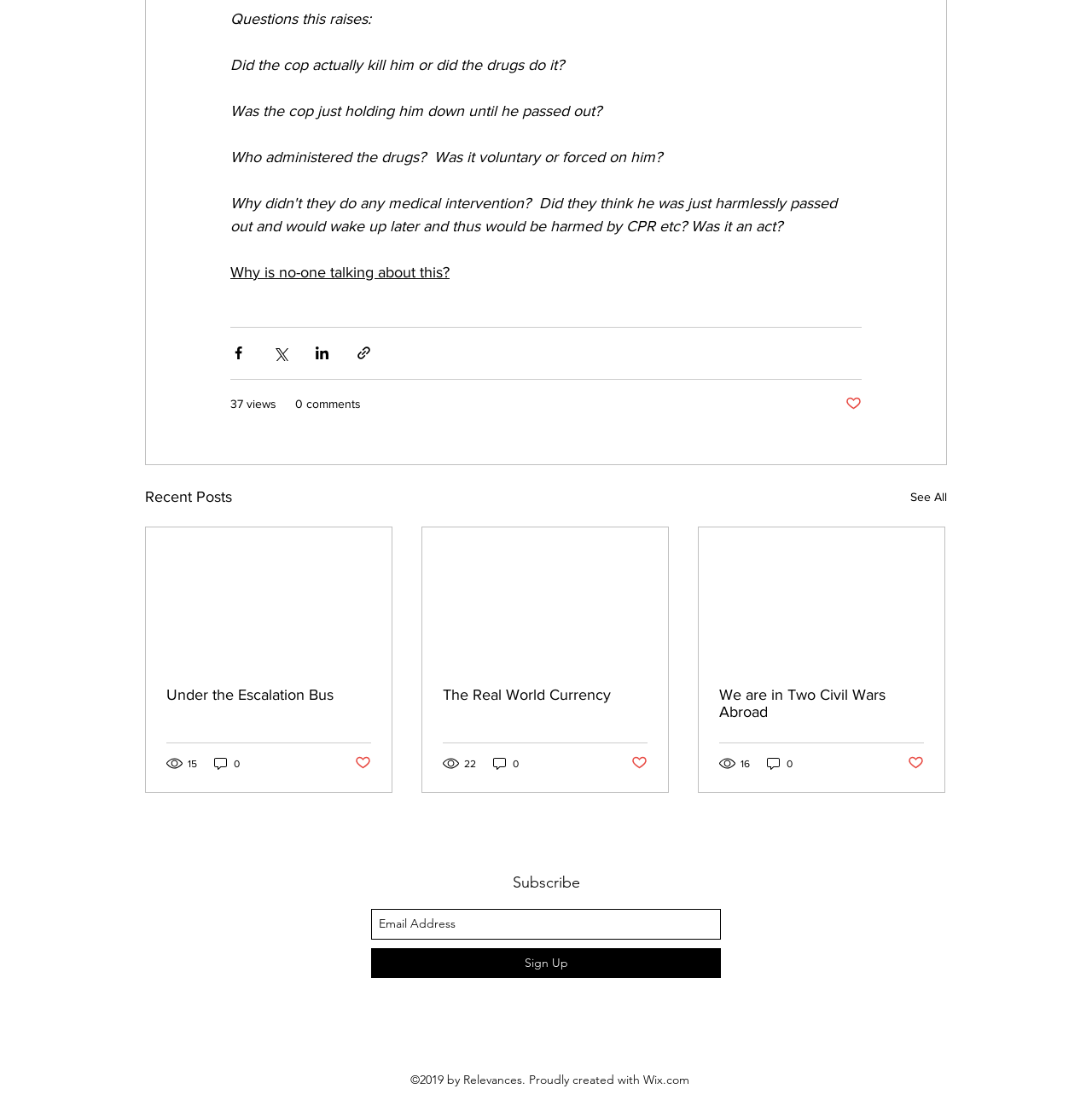Show the bounding box coordinates for the element that needs to be clicked to execute the following instruction: "Share via Facebook". Provide the coordinates in the form of four float numbers between 0 and 1, i.e., [left, top, right, bottom].

[0.211, 0.309, 0.226, 0.323]